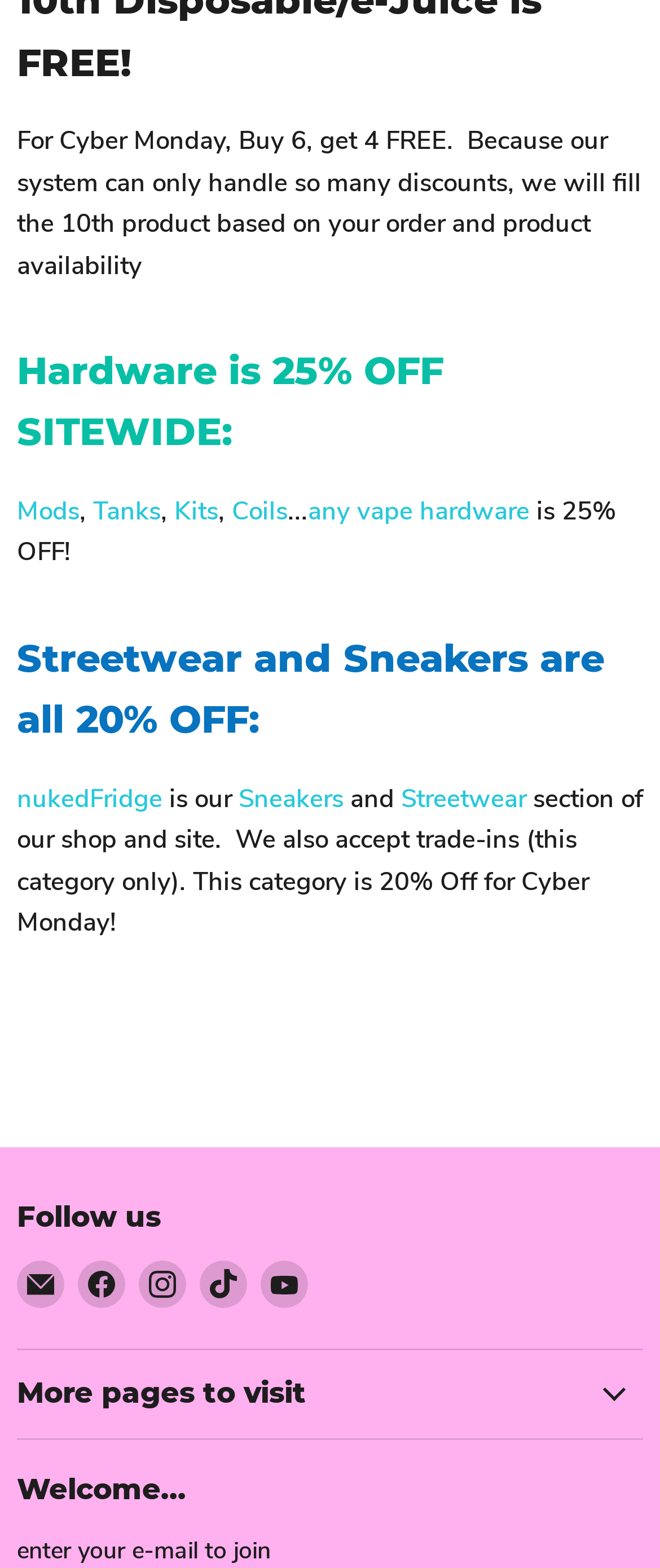What type of products are 20% off?
From the image, provide a succinct answer in one word or a short phrase.

Streetwear and Sneakers